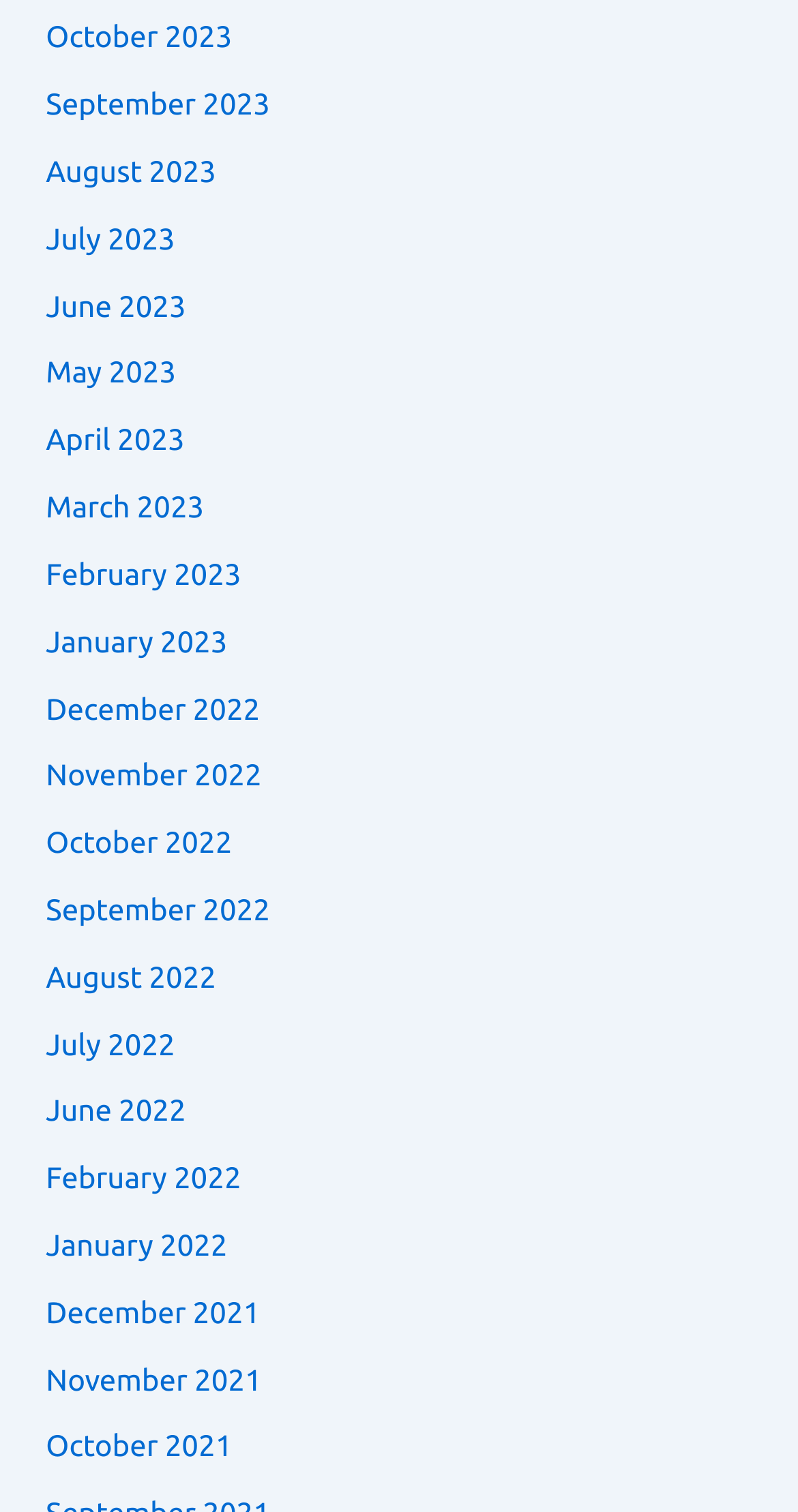Show the bounding box coordinates of the element that should be clicked to complete the task: "view January 2022".

[0.058, 0.812, 0.285, 0.835]